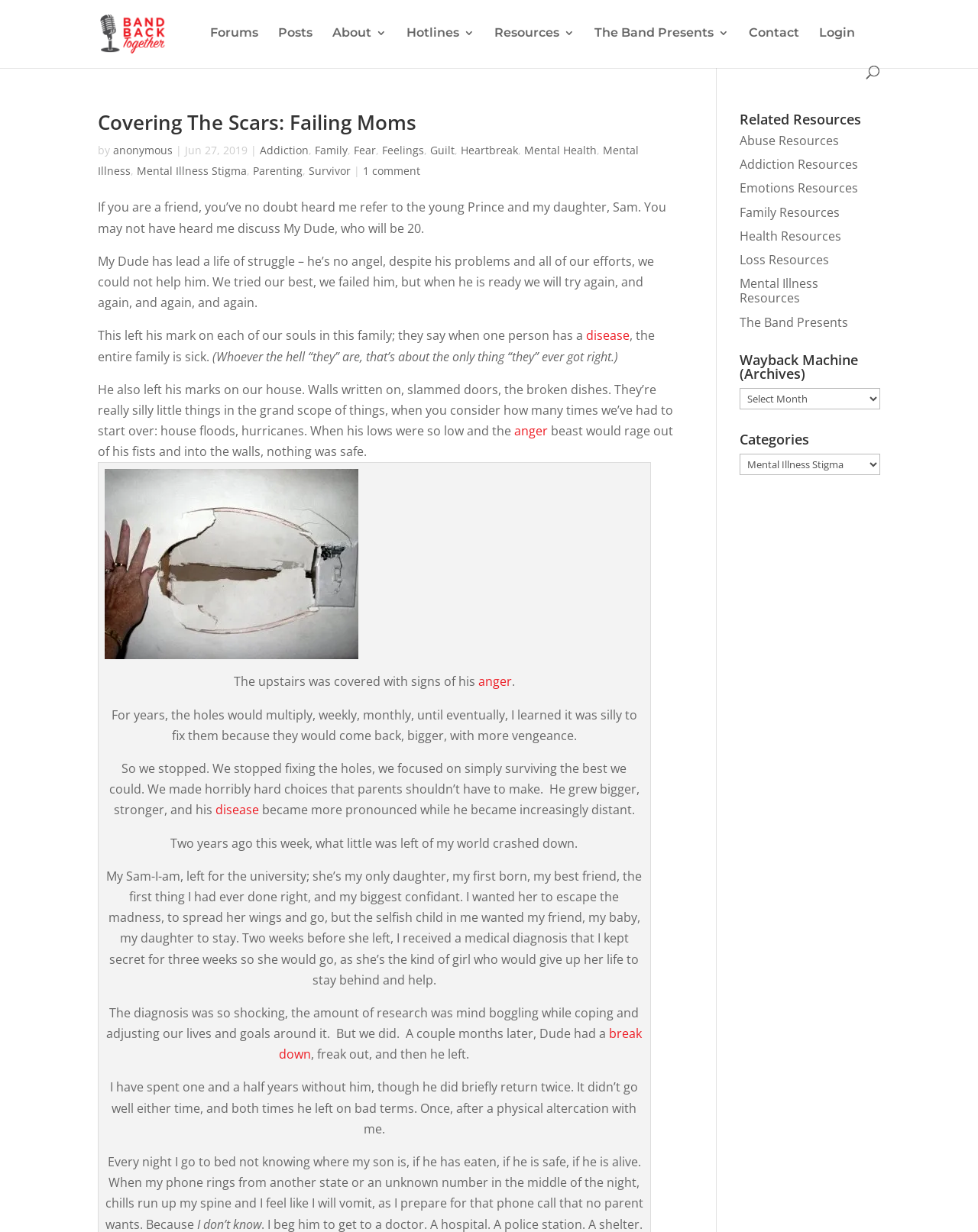Identify the bounding box coordinates of the element that should be clicked to fulfill this task: "Click on the 'Resources' link". The coordinates should be provided as four float numbers between 0 and 1, i.e., [left, top, right, bottom].

[0.505, 0.02, 0.588, 0.053]